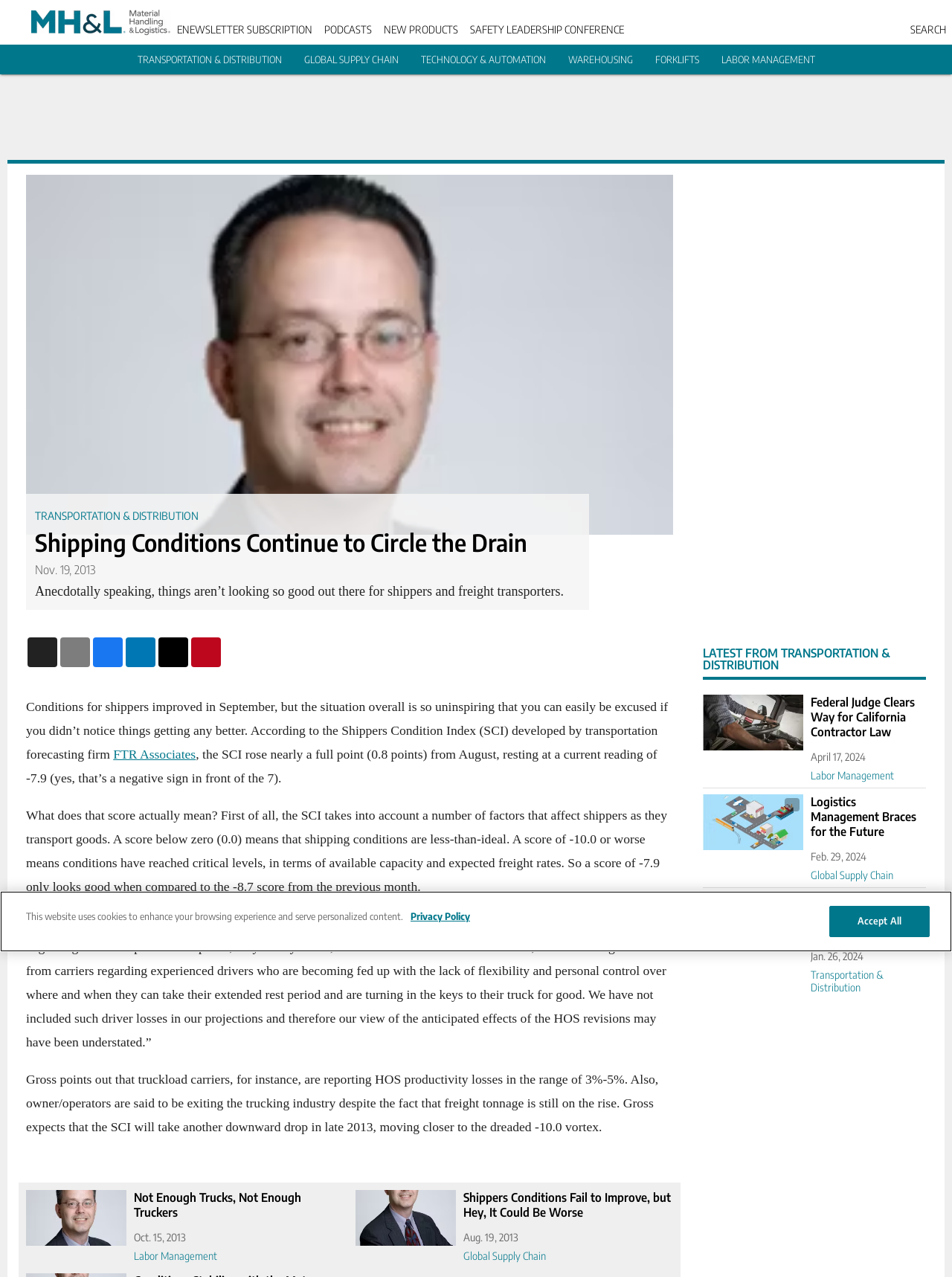Bounding box coordinates are specified in the format (top-left x, top-left y, bottom-right x, bottom-right y). All values are floating point numbers bounded between 0 and 1. Please provide the bounding box coordinate of the region this sentence describes: MORE INFO

None